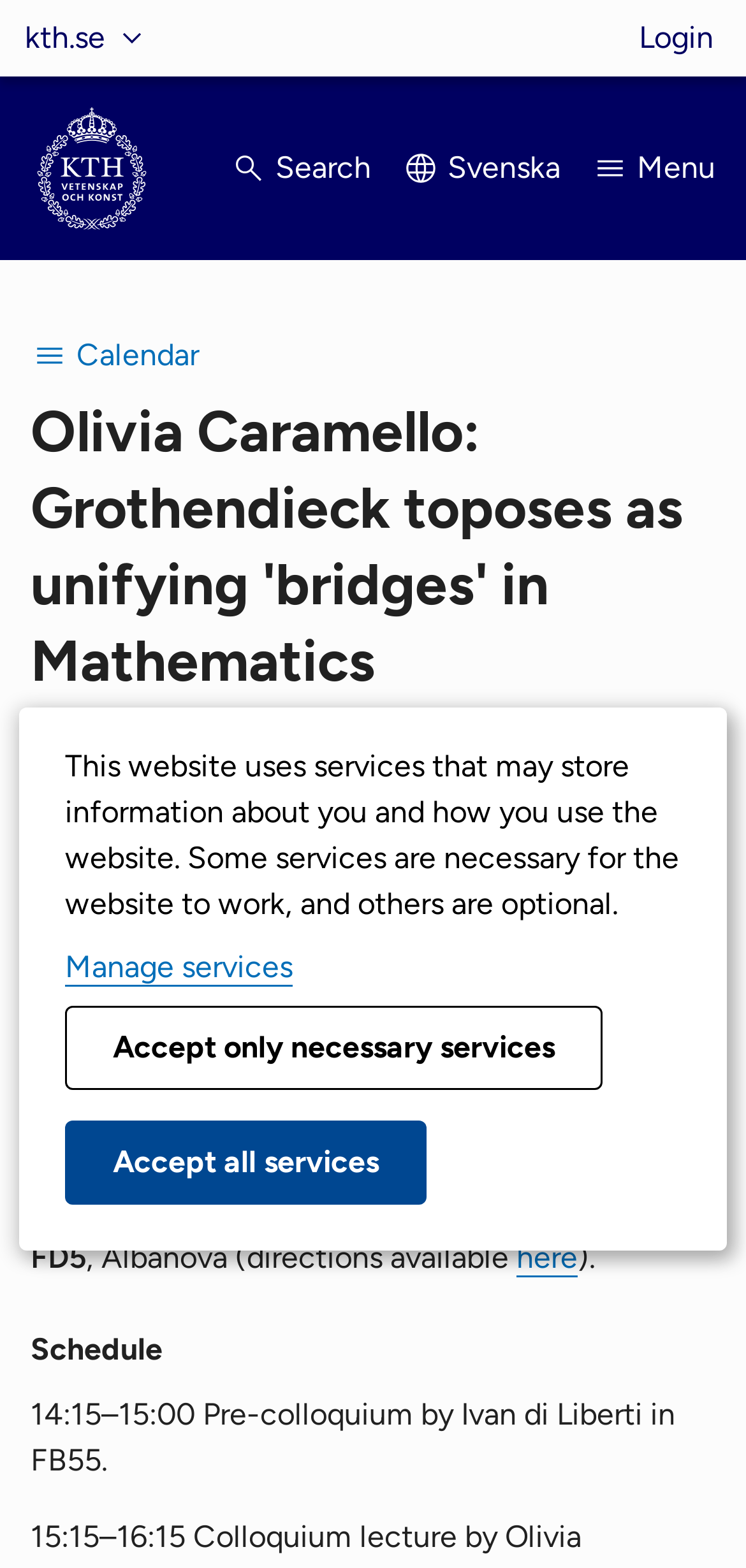What is the title of the event?
Answer the question with a detailed and thorough explanation.

I found the title of the event by looking at the heading that describes the event, where it says 'Olivia Caramello: Grothendieck toposes as unifying 'bridges' in Mathematics'.